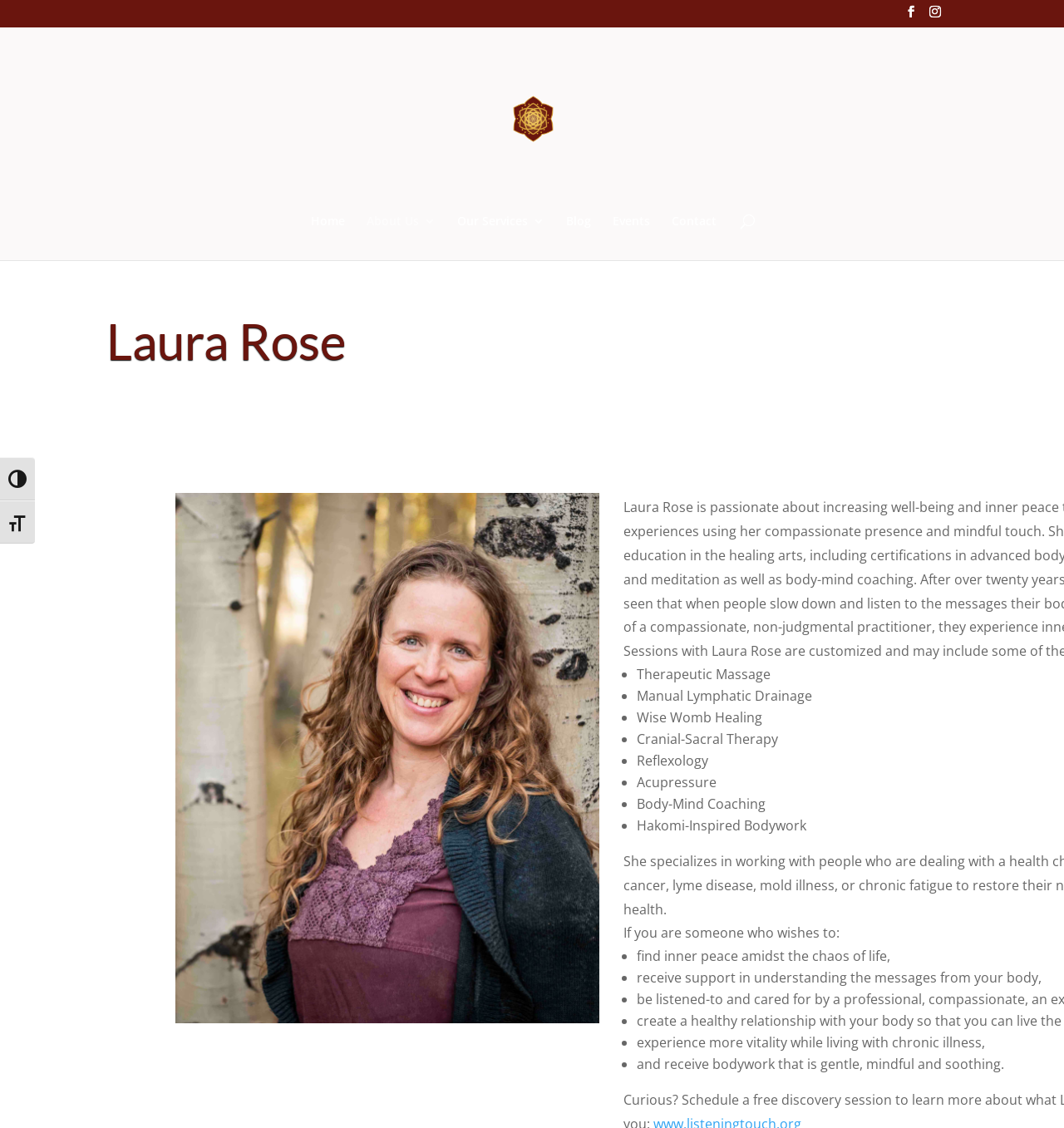Could you provide the bounding box coordinates for the portion of the screen to click to complete this instruction: "Read about Therapeutic Massage"?

[0.598, 0.589, 0.724, 0.606]